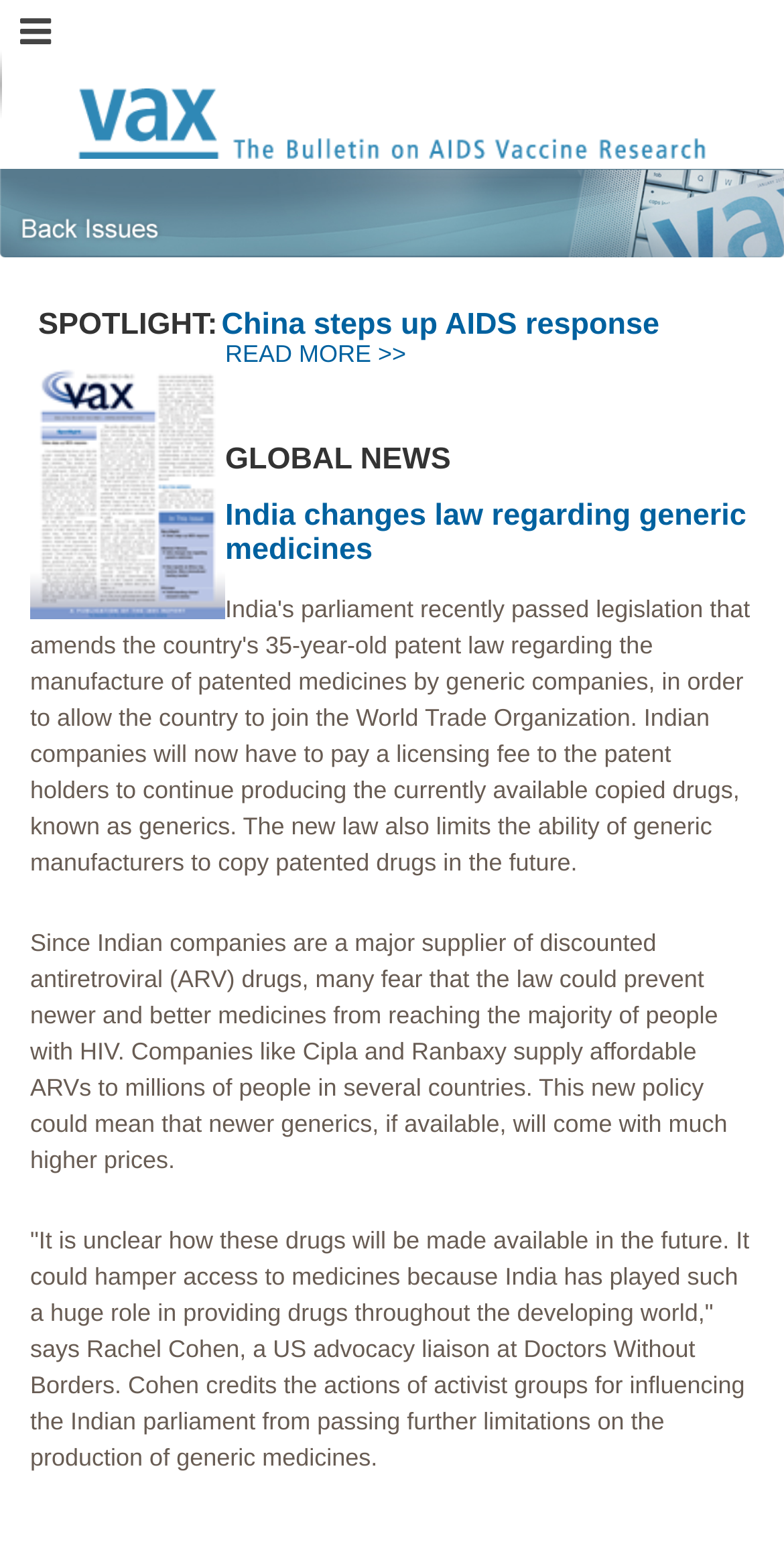Please determine the bounding box coordinates, formatted as (top-left x, top-left y, bottom-right x, bottom-right y), with all values as floating point numbers between 0 and 1. Identify the bounding box of the region described as: China steps up AIDS response

[0.282, 0.199, 0.841, 0.221]